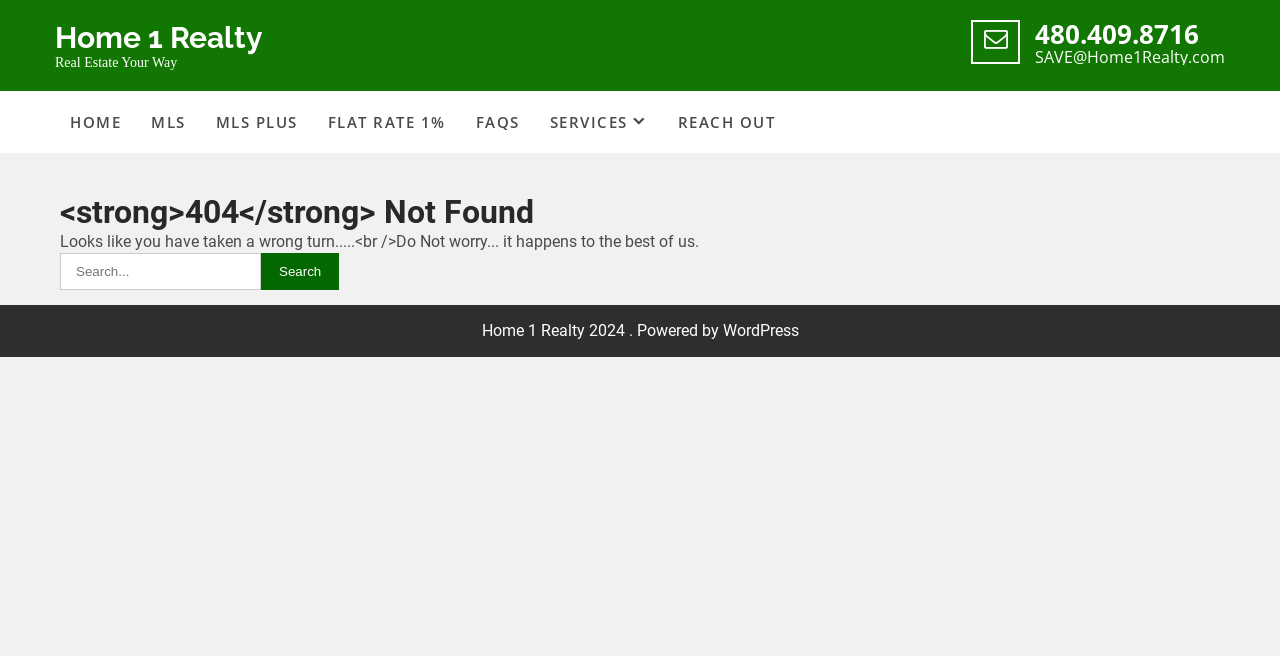Describe the webpage meticulously, covering all significant aspects.

The webpage is a "Page not found" error page from Home 1 Realty. At the top left, there is a heading with the company name "Home 1 Realty" which is also a link. Below it, there is a static text "Real Estate Your Way". 

On the top right, there is a phone number "480.409.8716" and an email address "SAVE@Home1Realty.com" which is a link. 

Below the company name, there is a navigation menu with links to "HOME", "MLS", "MLS PLUS", "FLAT RATE 1%", "FAQS", "SERVICES", and "REACH OUT". 

The main content of the page is a 404 error message, which is a heading that says "<strong>404</strong> Not Found". Below it, there is a paragraph of text that says "Looks like you have taken a wrong turn.....Do Not worry... it happens to the best of us." 

Next to the error message, there is a search bar with a search box and a "Search" button. 

At the bottom of the page, there is a footer with a link to "Home 1 Realty 2024. Powered by WordPress".